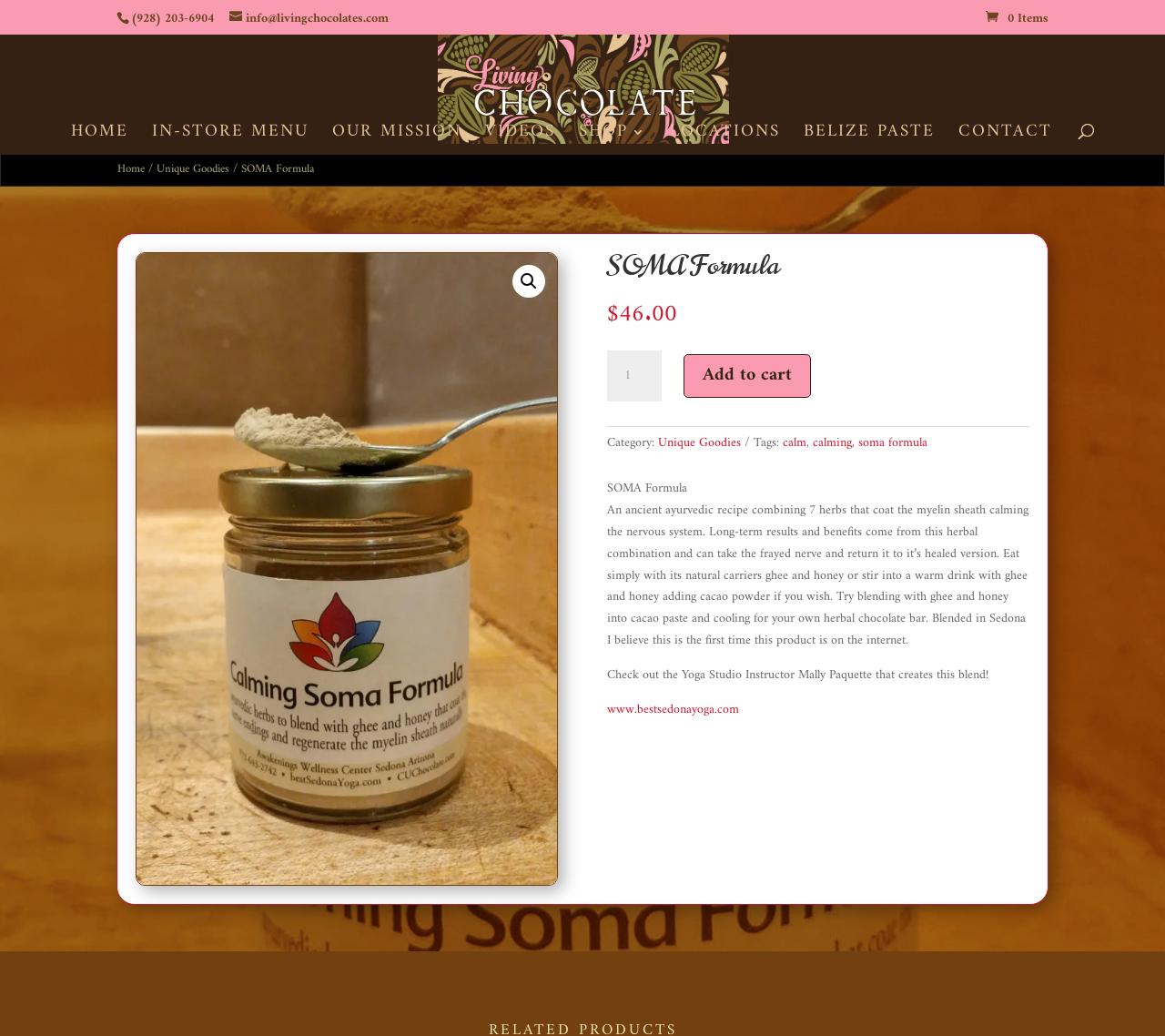What is the phone number of Living Chocolate?
Refer to the image and offer an in-depth and detailed answer to the question.

I found the phone number by looking at the top section of the webpage, where the contact information is usually displayed. The phone number is written in a static text element with the content '(928) 203-6904'.